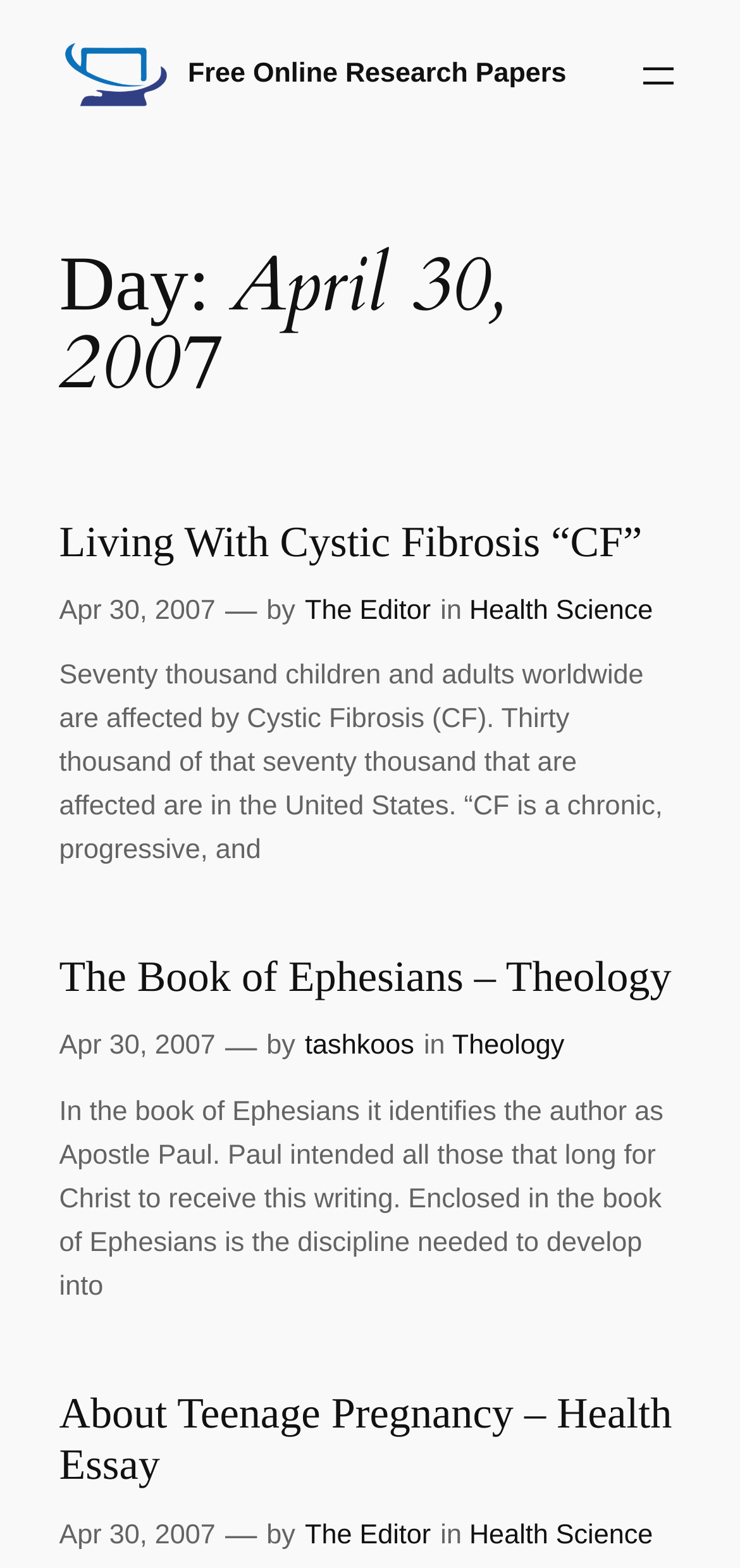Please indicate the bounding box coordinates for the clickable area to complete the following task: "View the article by The Editor". The coordinates should be specified as four float numbers between 0 and 1, i.e., [left, top, right, bottom].

[0.412, 0.38, 0.582, 0.399]